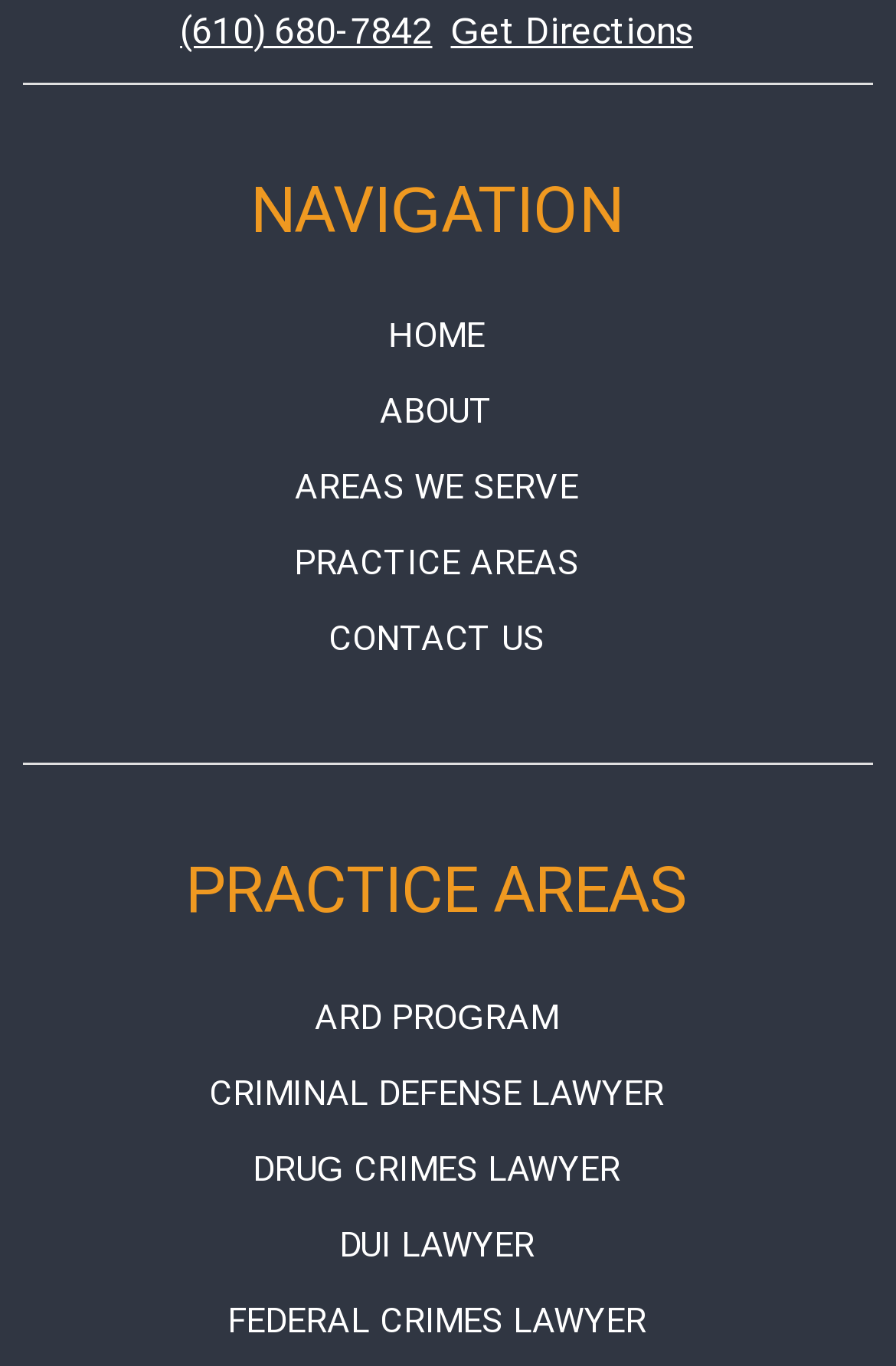Pinpoint the bounding box coordinates of the area that must be clicked to complete this instruction: "Go to home page".

[0.433, 0.231, 0.541, 0.261]